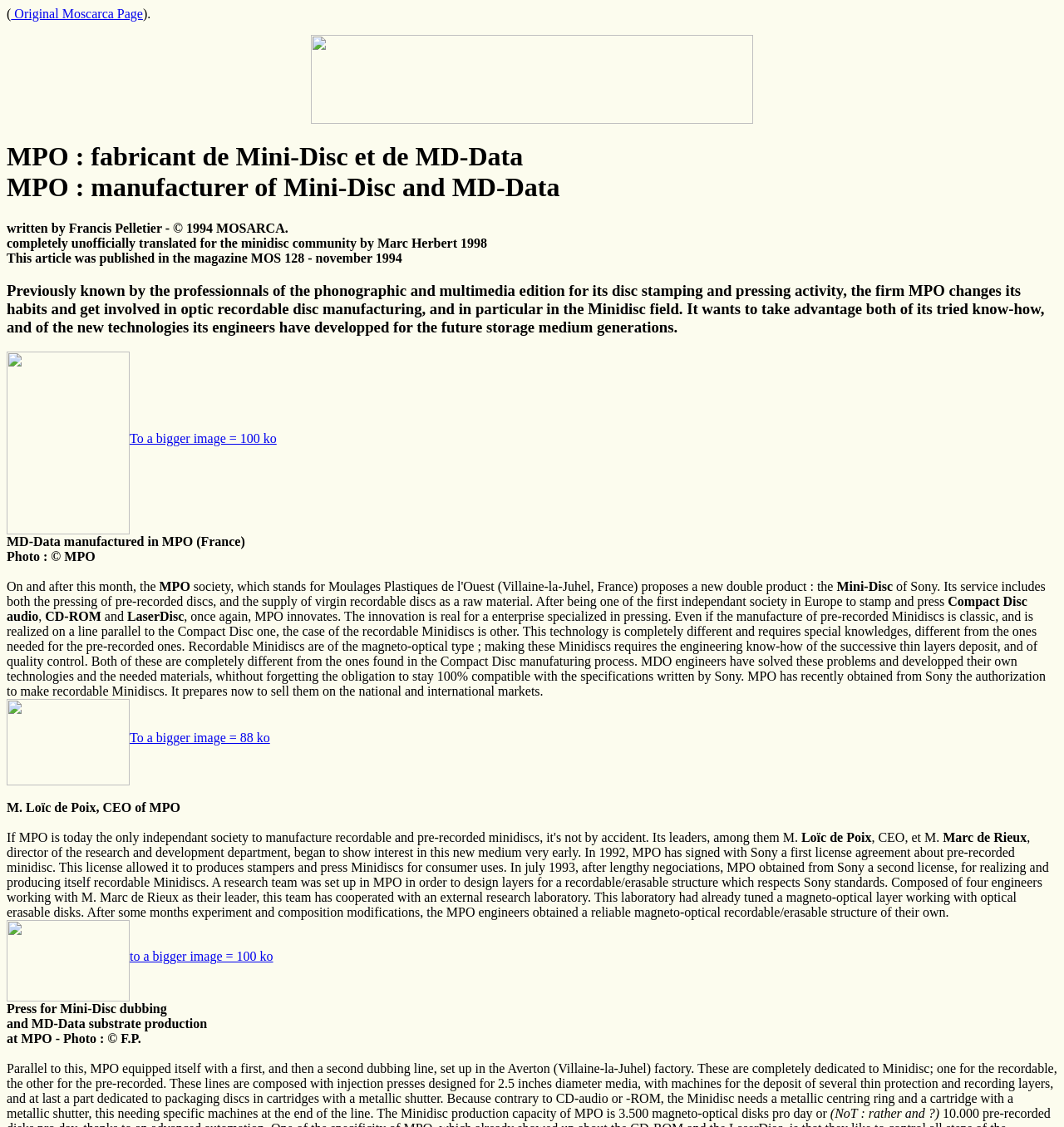Give a one-word or short-phrase answer to the following question: 
What is the name of the research and development department director?

M. Marc de Rieux